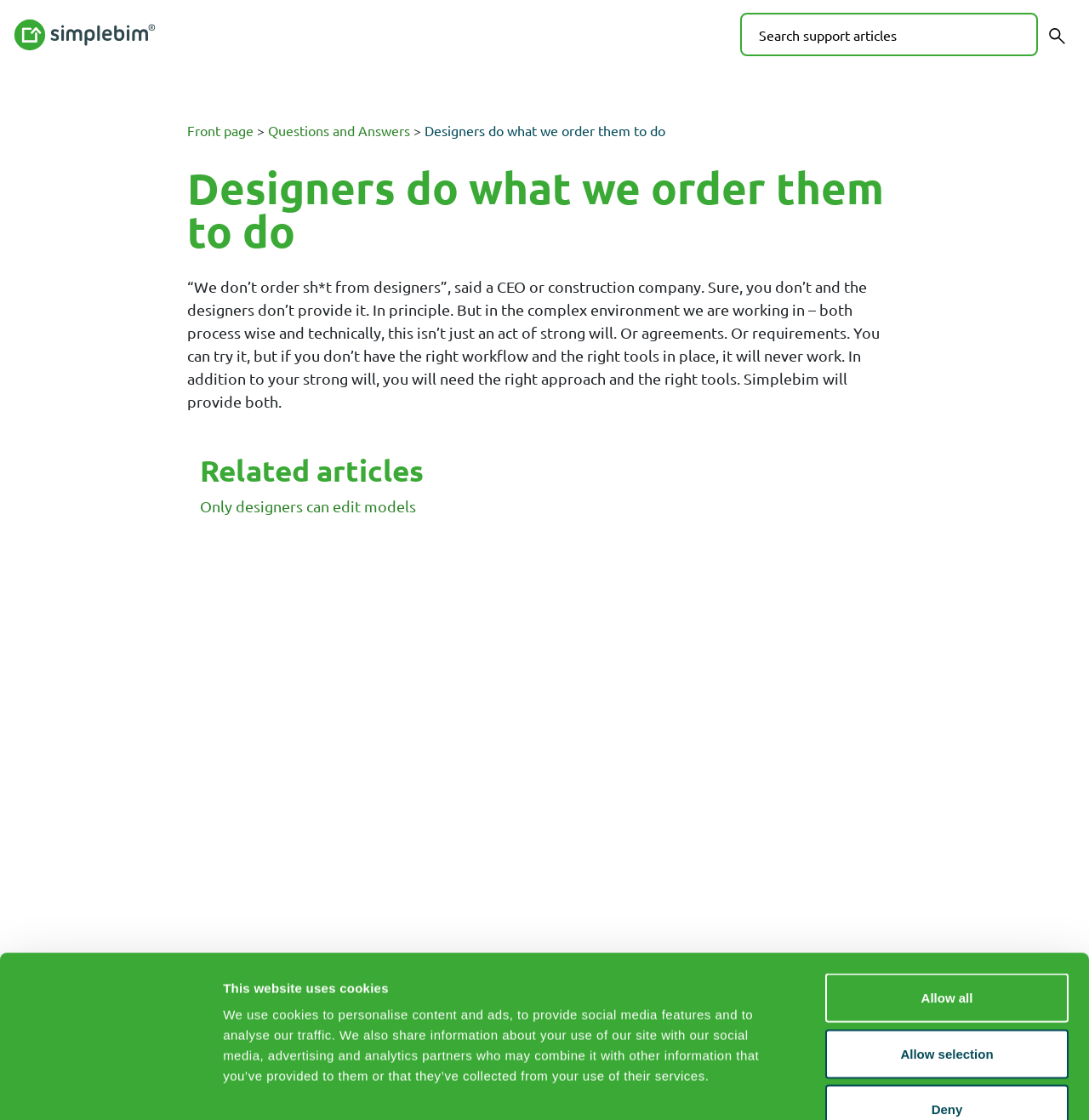What is the copyright information at the bottom of the page?
Please provide a comprehensive answer based on the information in the image.

The copyright information is located at the bottom of the webpage and indicates that the content is owned by DATACUBIST OY, with a copyright range from 2009 to 2024.